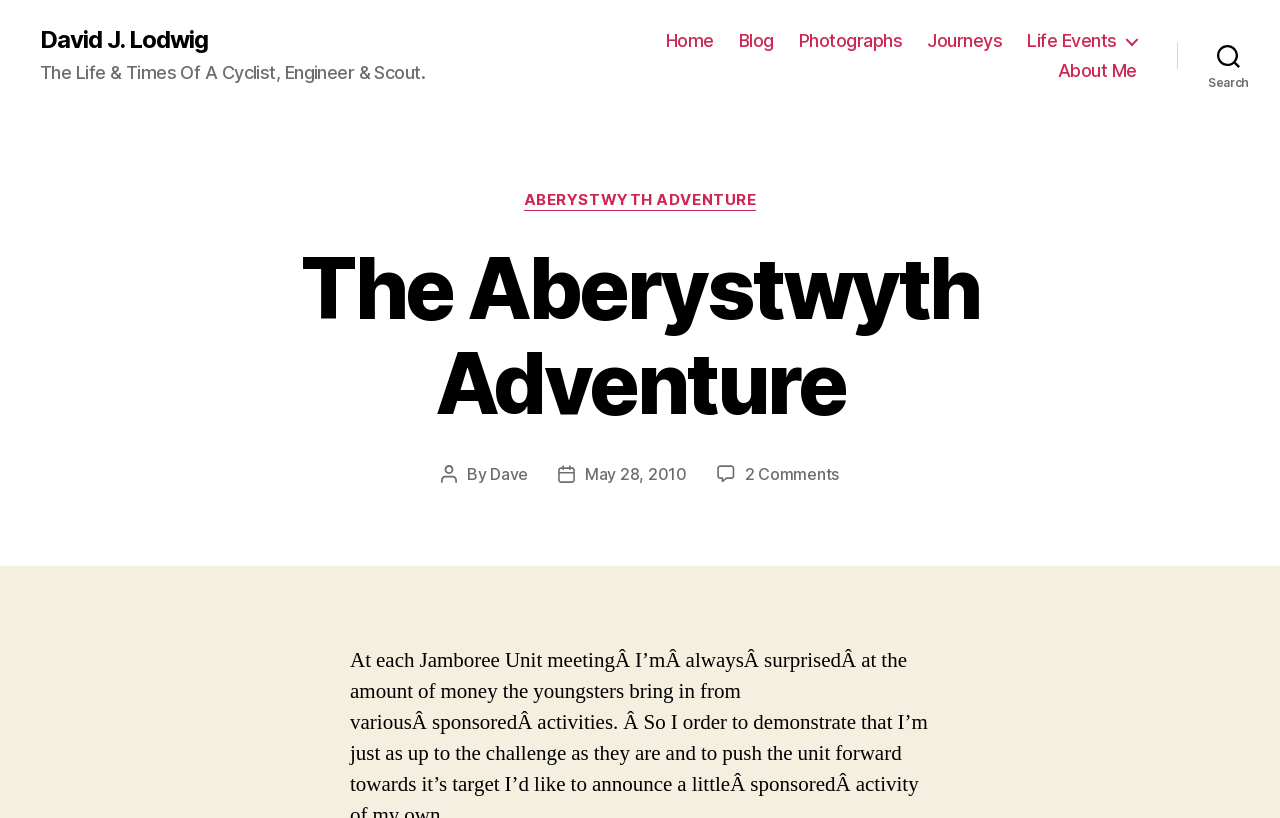Please locate the bounding box coordinates of the element that needs to be clicked to achieve the following instruction: "go to home page". The coordinates should be four float numbers between 0 and 1, i.e., [left, top, right, bottom].

[0.52, 0.037, 0.558, 0.063]